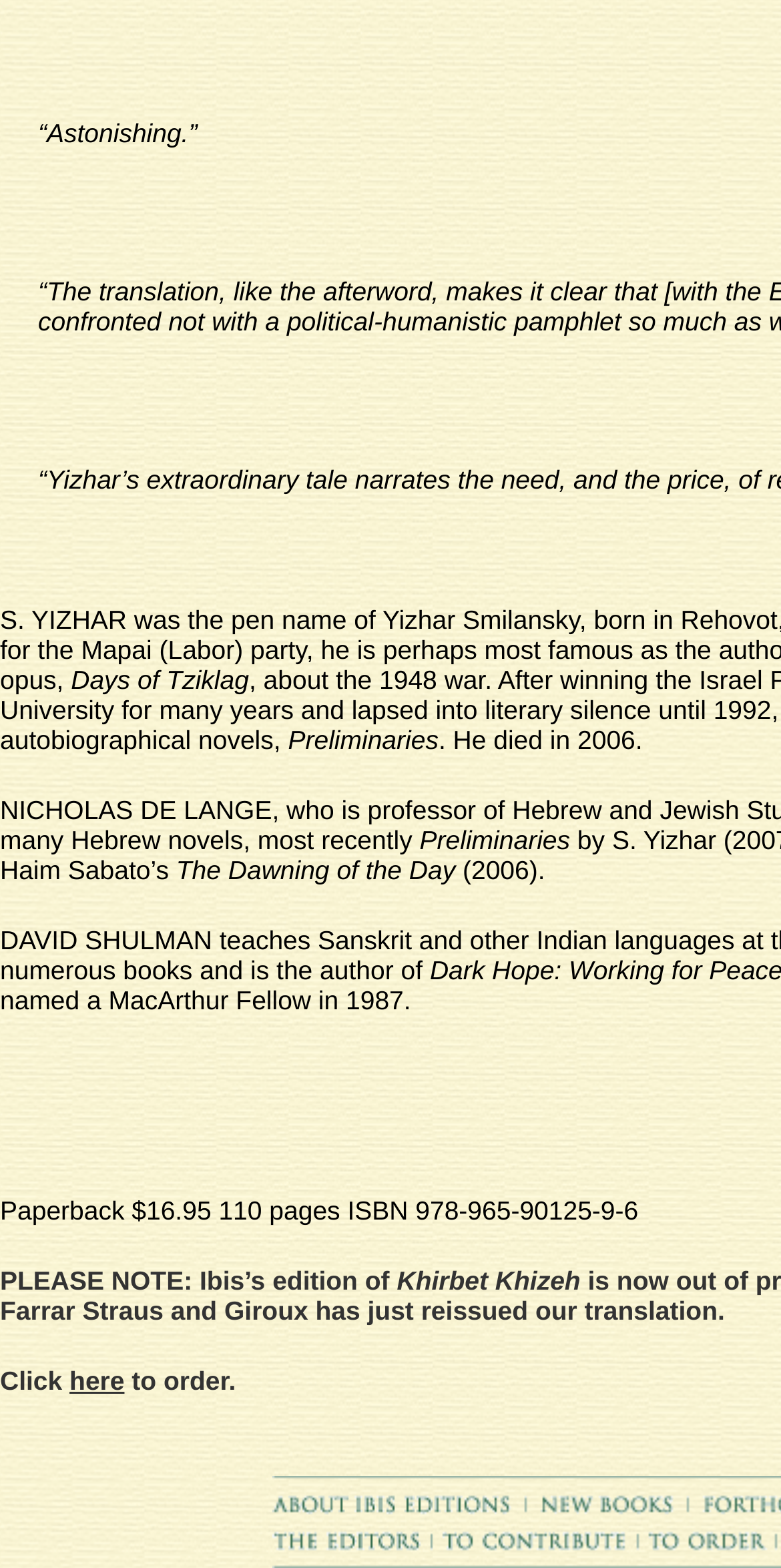How many pages does the book have?
Answer the question with as much detail as you can, using the image as a reference.

I found the number of pages of the book by looking at the text 'Paperback $16.95 110 pages ISBN 978-965-90125-9-6' which is located at the bottom of the webpage.